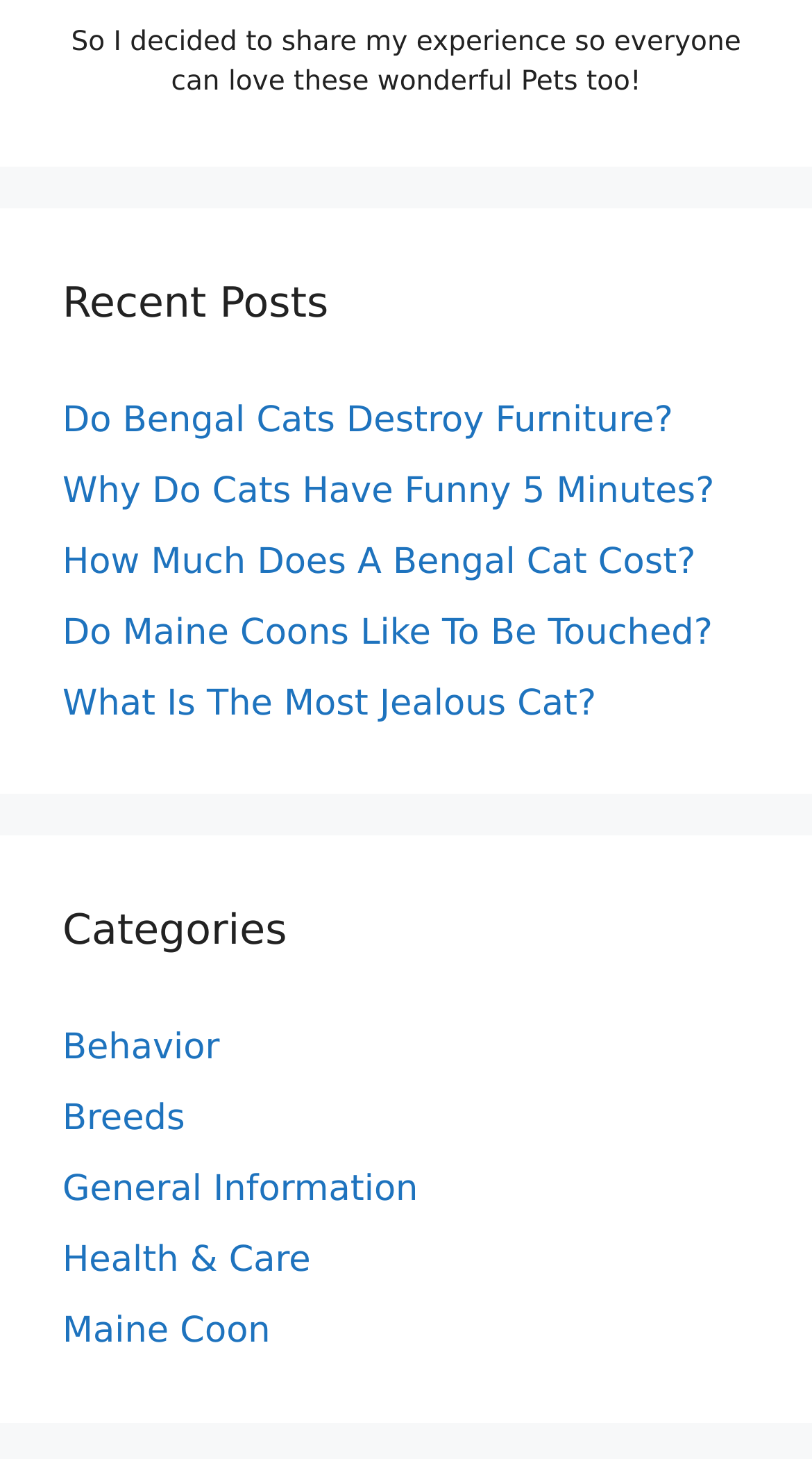Given the content of the image, can you provide a detailed answer to the question?
What is the first recent post about?

The first link under the 'Recent Posts' heading is 'Do Bengal Cats Destroy Furniture?', which suggests that the first recent post is about Bengal cats and their behavior regarding furniture.